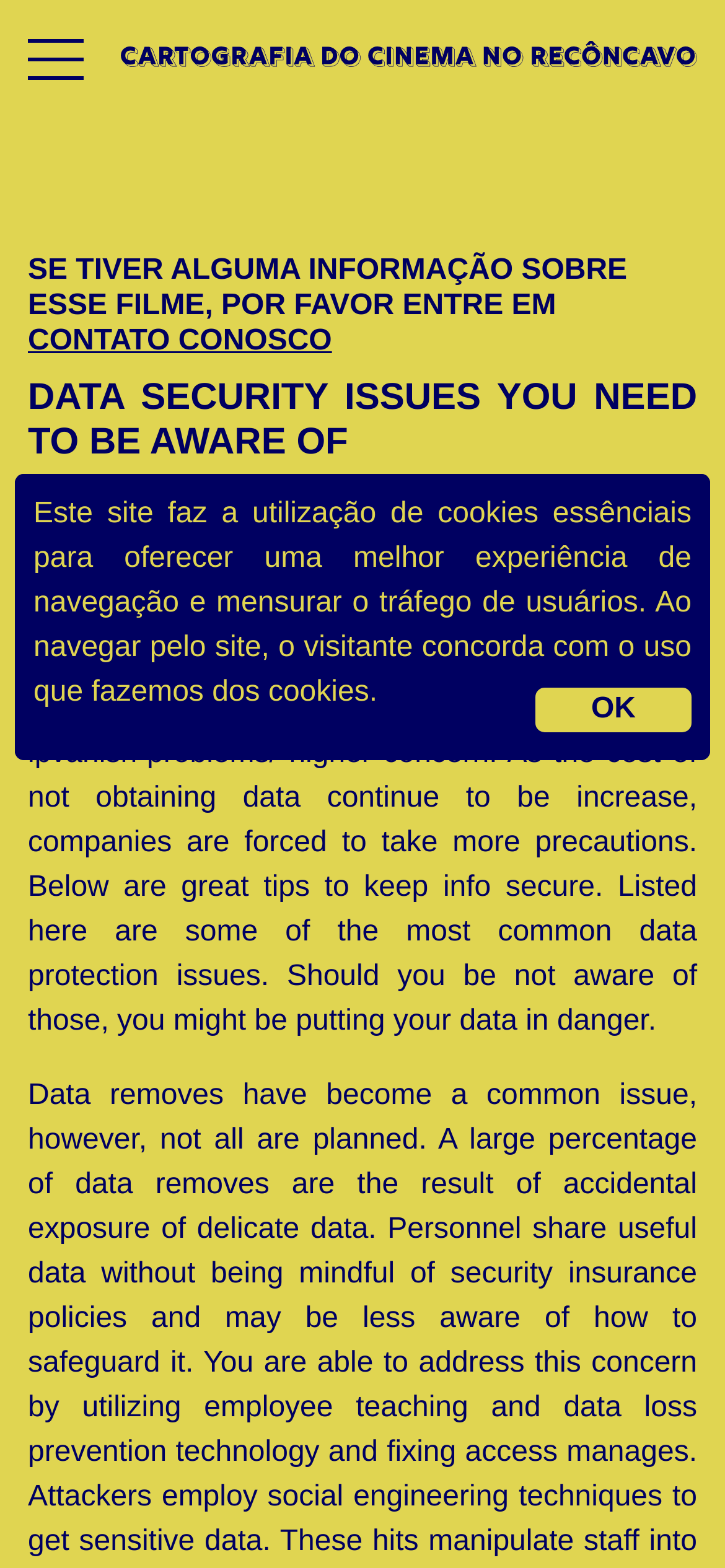Determine the bounding box coordinates for the clickable element to execute this instruction: "visit www.ipvanishreview.net/commonly-occurring-ipvanish-problems/". Provide the coordinates as four float numbers between 0 and 1, i.e., [left, top, right, bottom].

[0.038, 0.442, 0.866, 0.49]